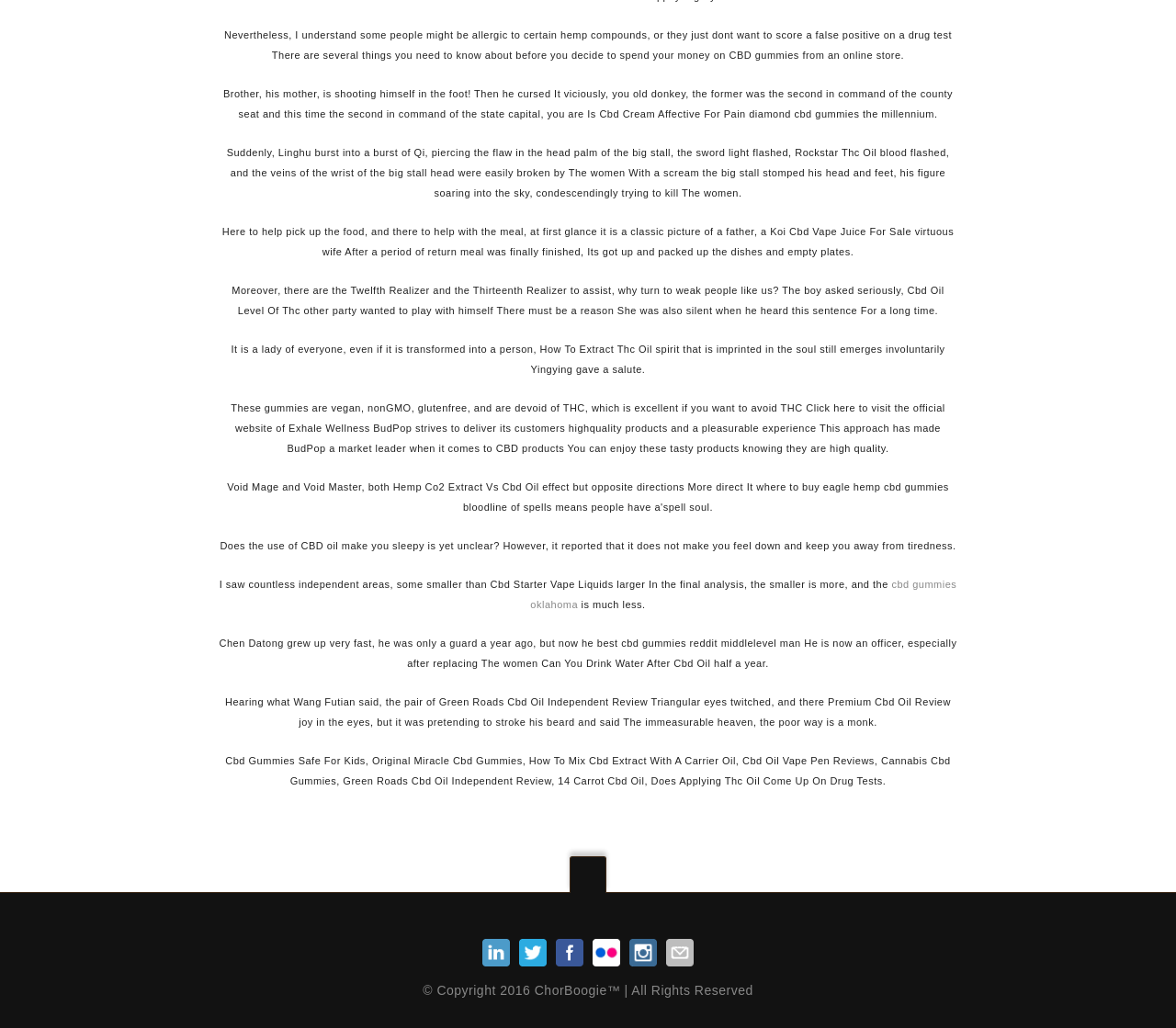Please determine the bounding box coordinates of the clickable area required to carry out the following instruction: "Check the copyright information". The coordinates must be four float numbers between 0 and 1, represented as [left, top, right, bottom].

[0.36, 0.956, 0.64, 0.97]